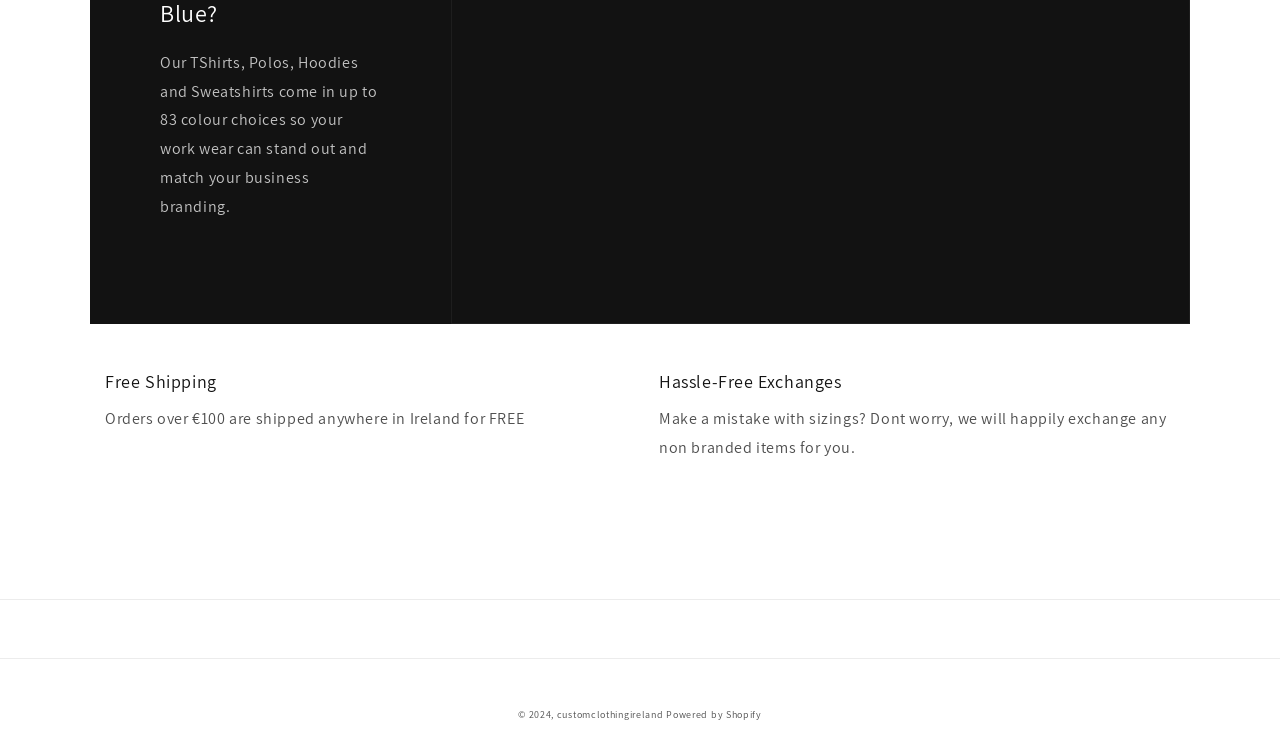Who powers the website?
Using the information from the image, give a concise answer in one word or a short phrase.

Shopify